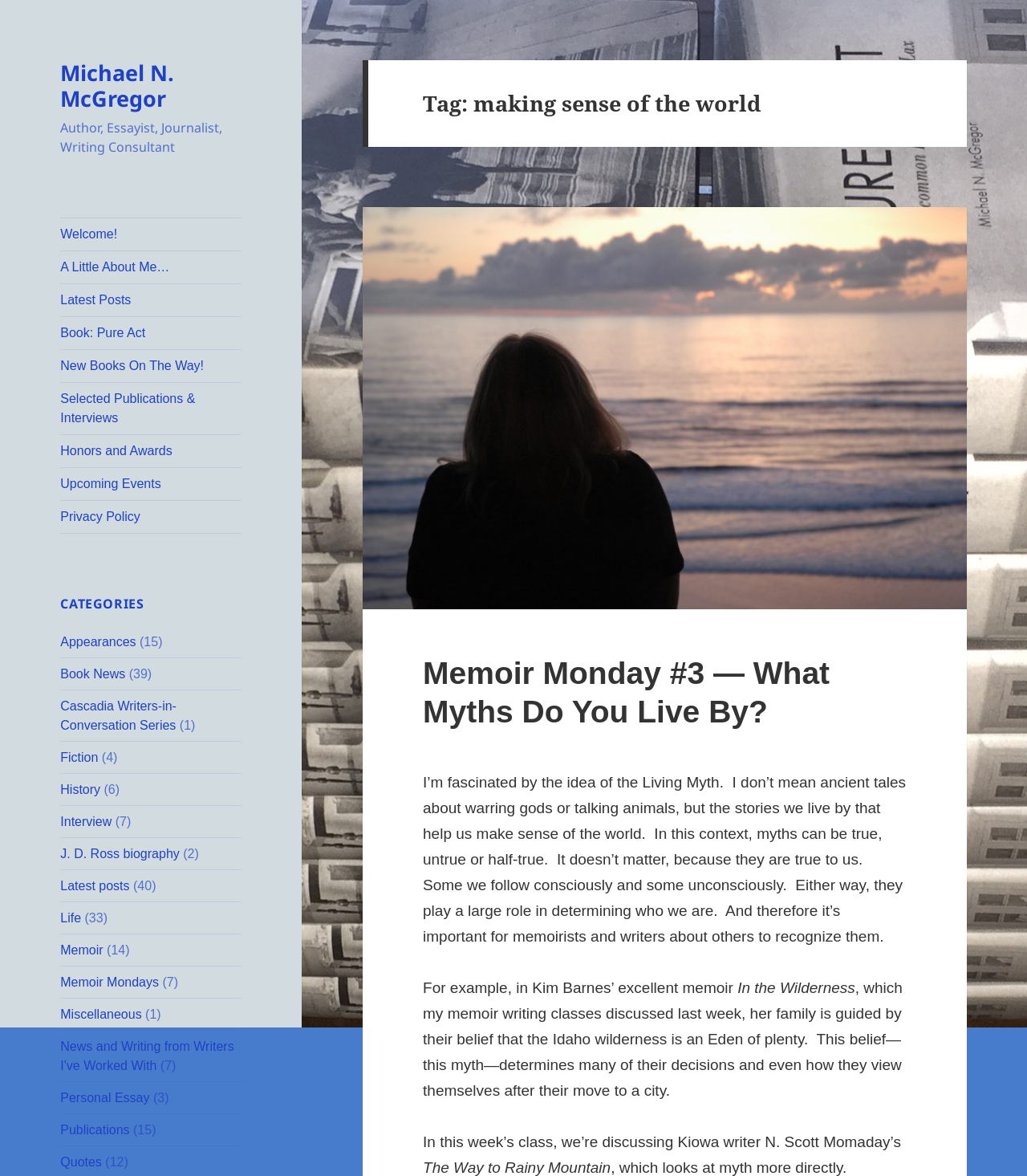What is the title of the book discussed in the Memoir Monday #3 post?
Give a single word or phrase as your answer by examining the image.

In the Wilderness